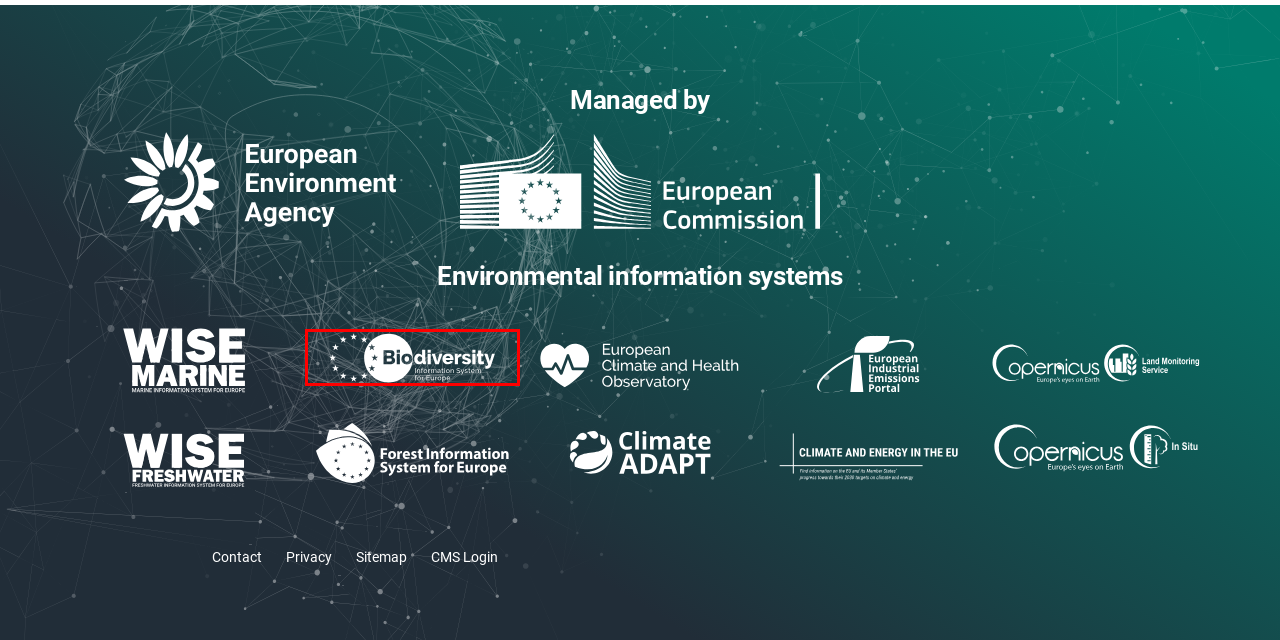Consider the screenshot of a webpage with a red bounding box and select the webpage description that best describes the new page that appears after clicking the element inside the red box. Here are the candidates:
A. Copernicus Land Monitoring Service
B. Copernicus In Situ Component
C. WISE Marine
D. Biodiversity Information System for Europe
E. WISE Freshwater
F. European Industrial Emissions Portal
G. Other effective area-based conservation measures — Biodiversity Information System for Europe
H. Discover the key services, thematic features and tools of Climate-ADAPT

D